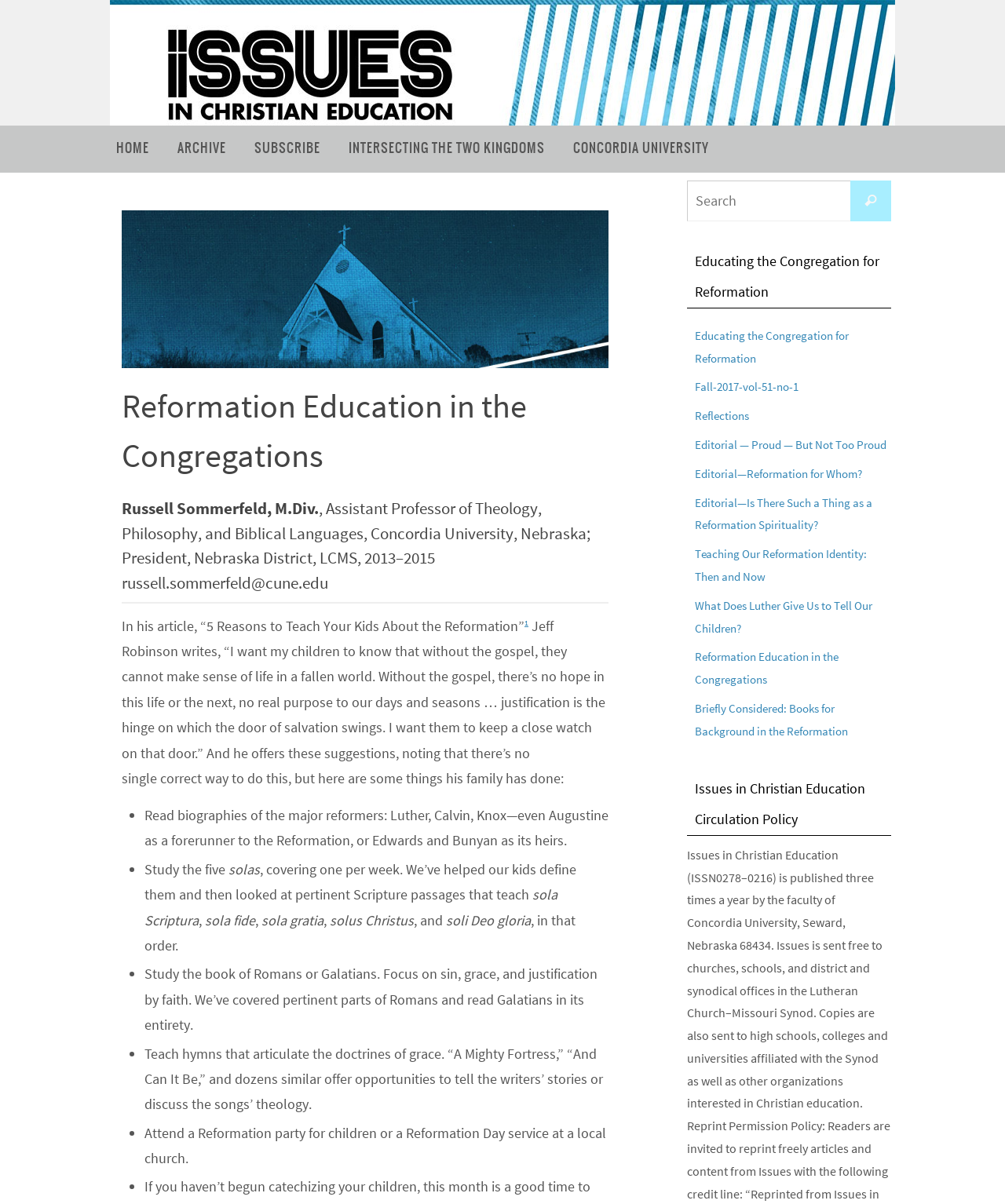Please locate the bounding box coordinates of the element's region that needs to be clicked to follow the instruction: "Click on the 'HOME' link". The bounding box coordinates should be provided as four float numbers between 0 and 1, i.e., [left, top, right, bottom].

[0.102, 0.104, 0.162, 0.143]